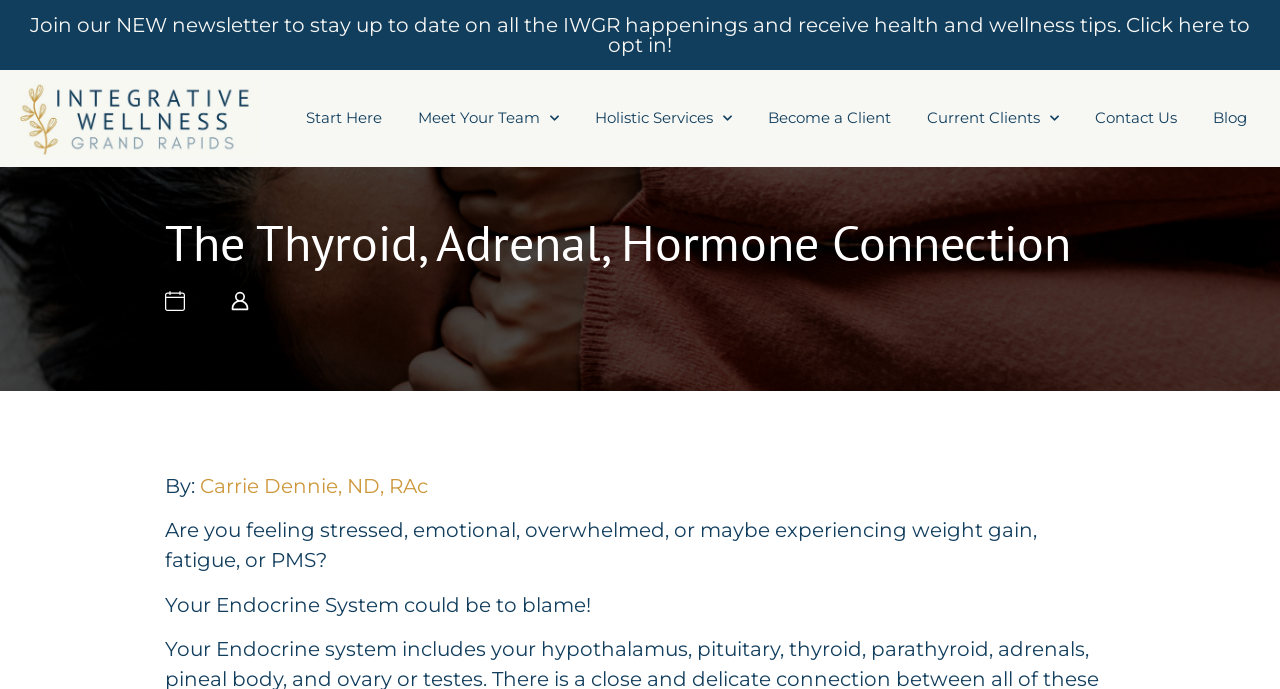What is the topic of the page?
Give a comprehensive and detailed explanation for the question.

I read the heading 'The Thyroid, Adrenal, Hormone Connection' on the page, which suggests that the topic of the page is related to the connection between thyroid, adrenal, and hormone.